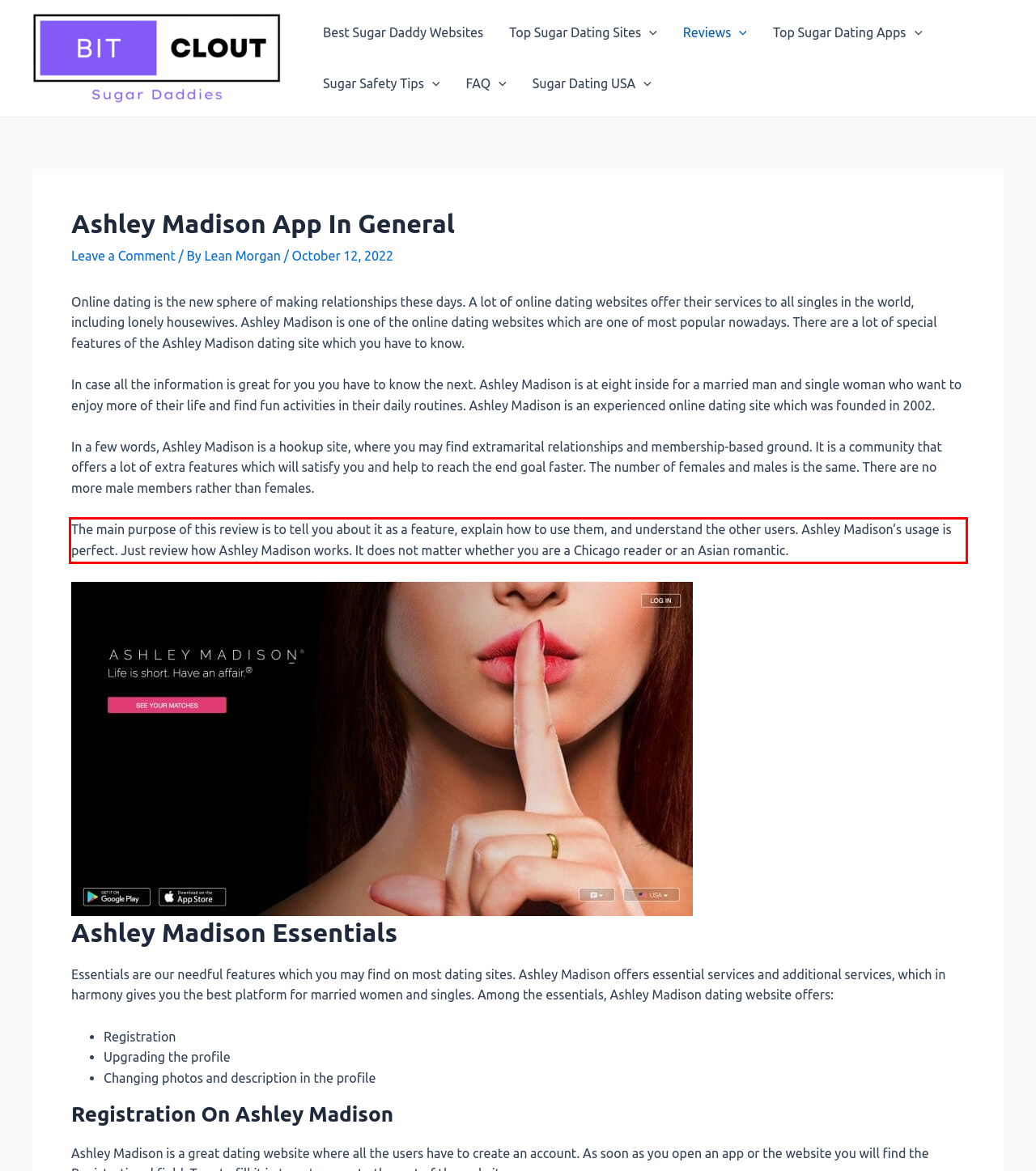Perform OCR on the text inside the red-bordered box in the provided screenshot and output the content.

The main purpose of this review is to tell you about it as a feature, explain how to use them, and understand the other users. Ashley Madison’s usage is perfect. Just review how Ashley Madison works. It does not matter whether you are a Chicago reader or an Asian romantic.